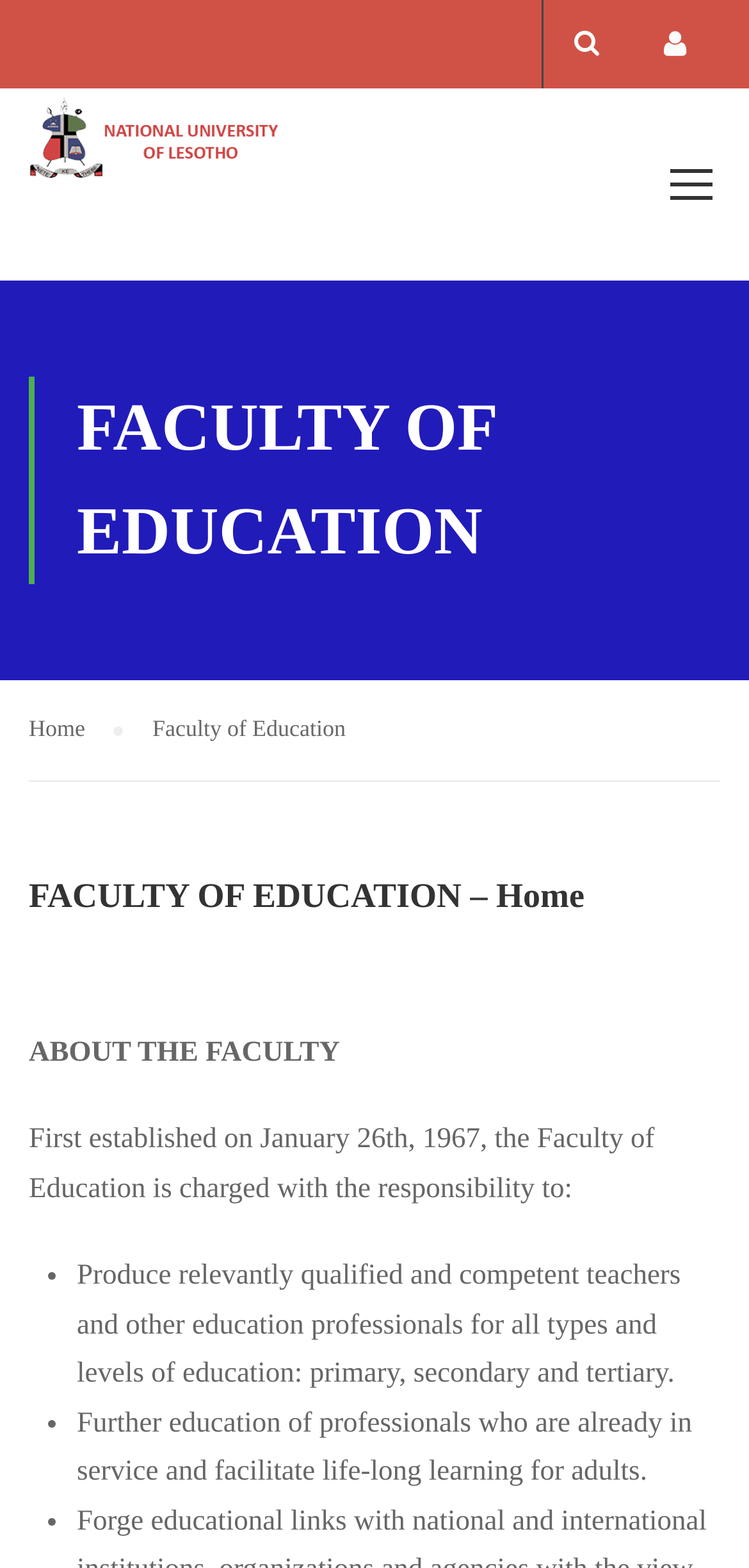Can you look at the image and give a comprehensive answer to the question:
How many list markers are there?

I found the answer by counting the list marker elements, which are located below the static text element that describes the faculty's responsibility.